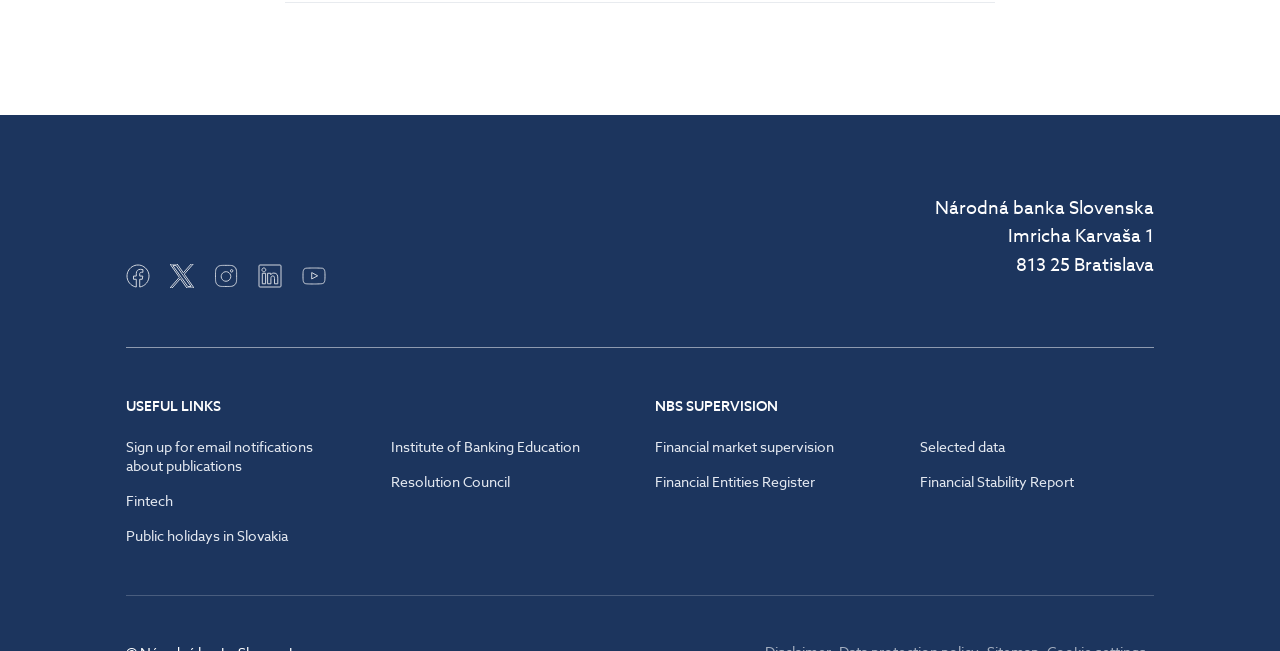What is the address of Národná banka Slovenska?
Using the image, provide a detailed and thorough answer to the question.

I looked for the address of Národná banka Slovenska on the webpage and found it mentioned as Imricha Karvaša 1, 813 25 Bratislava, which is located below the bank's name.